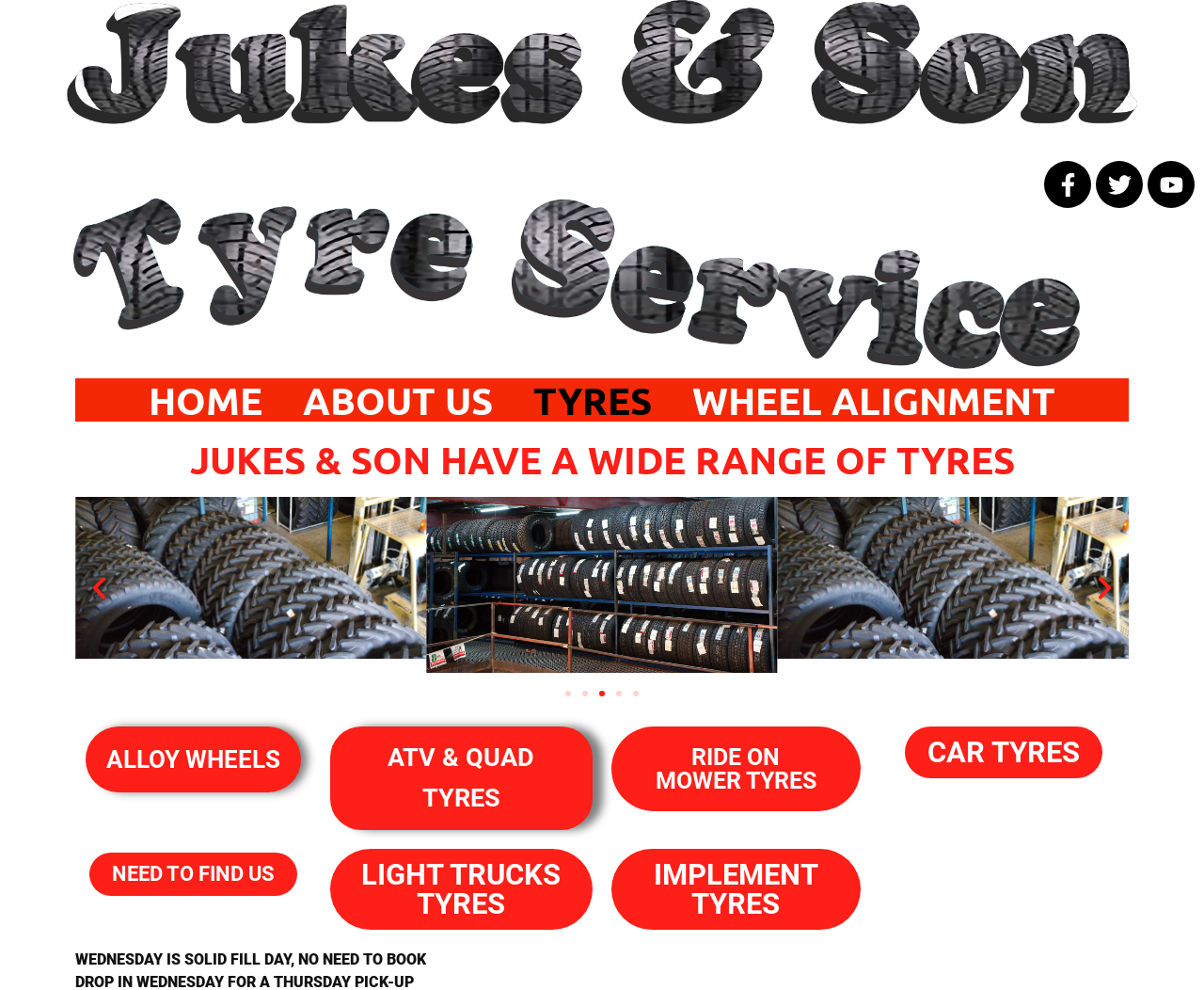Locate the bounding box coordinates of the element that should be clicked to execute the following instruction: "Click on the Car Tyres link".

[0.752, 0.734, 0.916, 0.786]